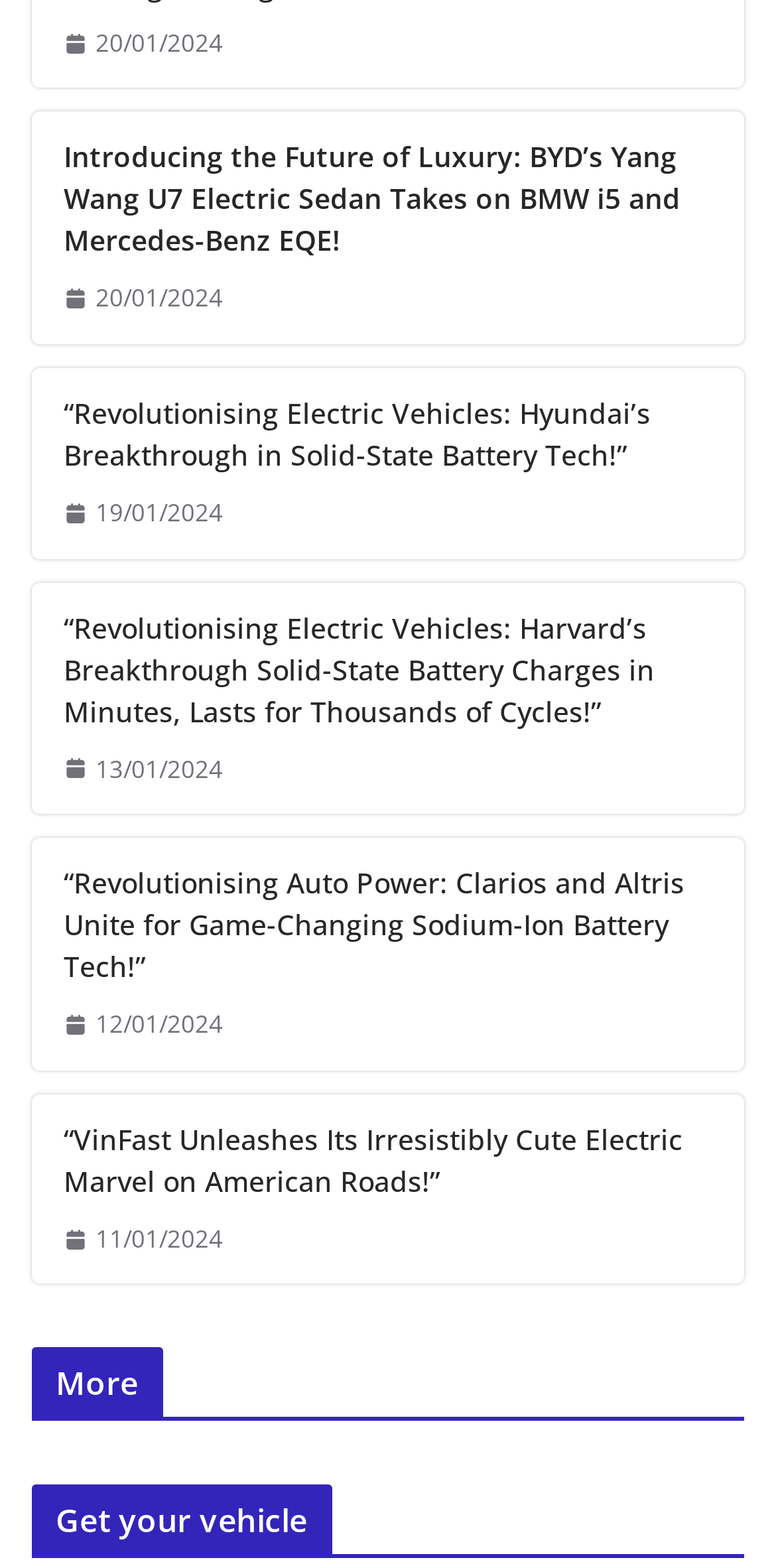Find the bounding box coordinates for the area you need to click to carry out the instruction: "View the article about Hyundai’s Breakthrough in Solid-State Battery Tech". The coordinates should be four float numbers between 0 and 1, indicated as [left, top, right, bottom].

[0.082, 0.25, 0.918, 0.303]